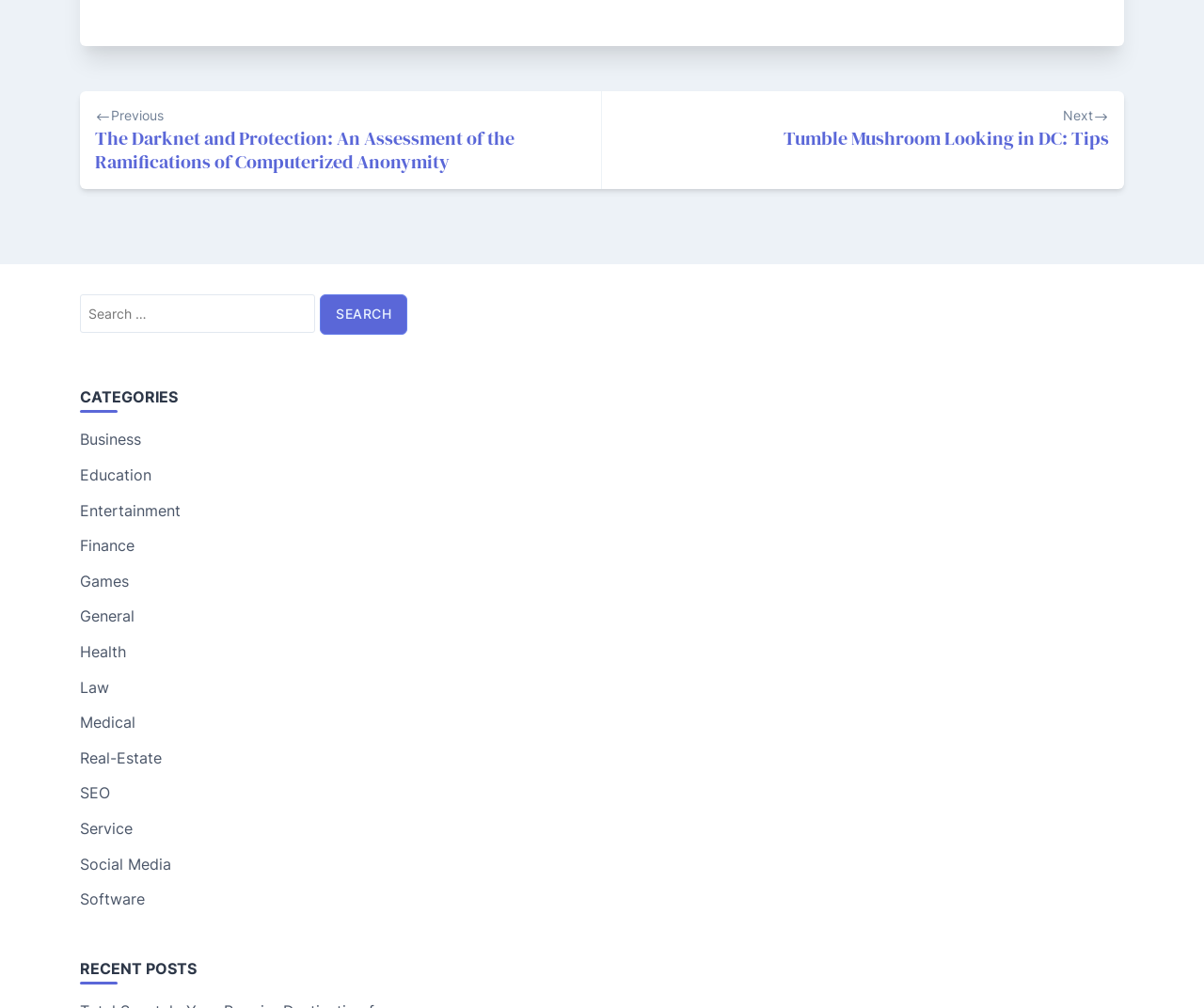Can you identify the bounding box coordinates of the clickable region needed to carry out this instruction: 'Go to previous post'? The coordinates should be four float numbers within the range of 0 to 1, stated as [left, top, right, bottom].

[0.066, 0.091, 0.499, 0.187]